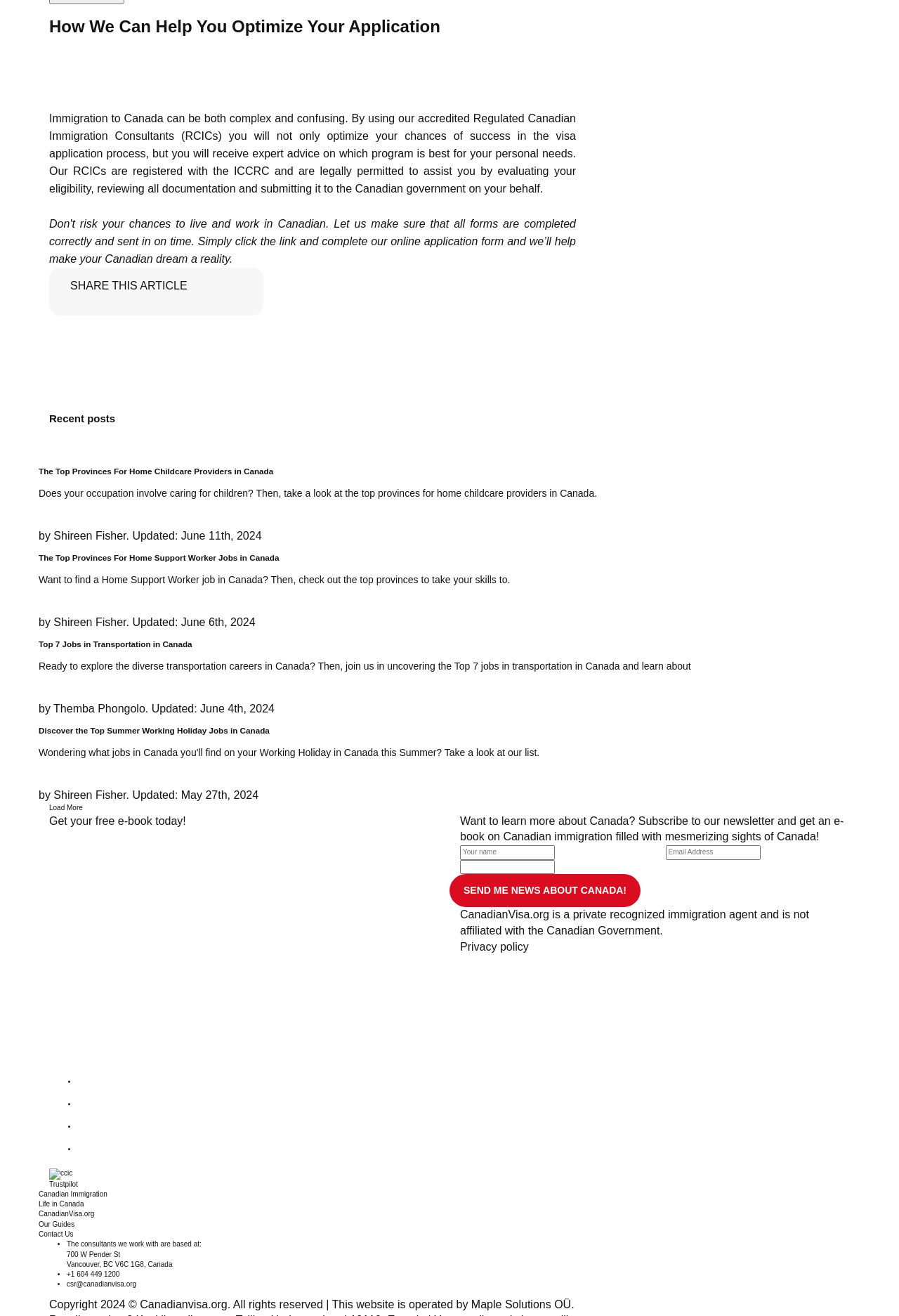Identify the bounding box coordinates of the clickable region to carry out the given instruction: "Get the free e-book".

[0.055, 0.619, 0.207, 0.628]